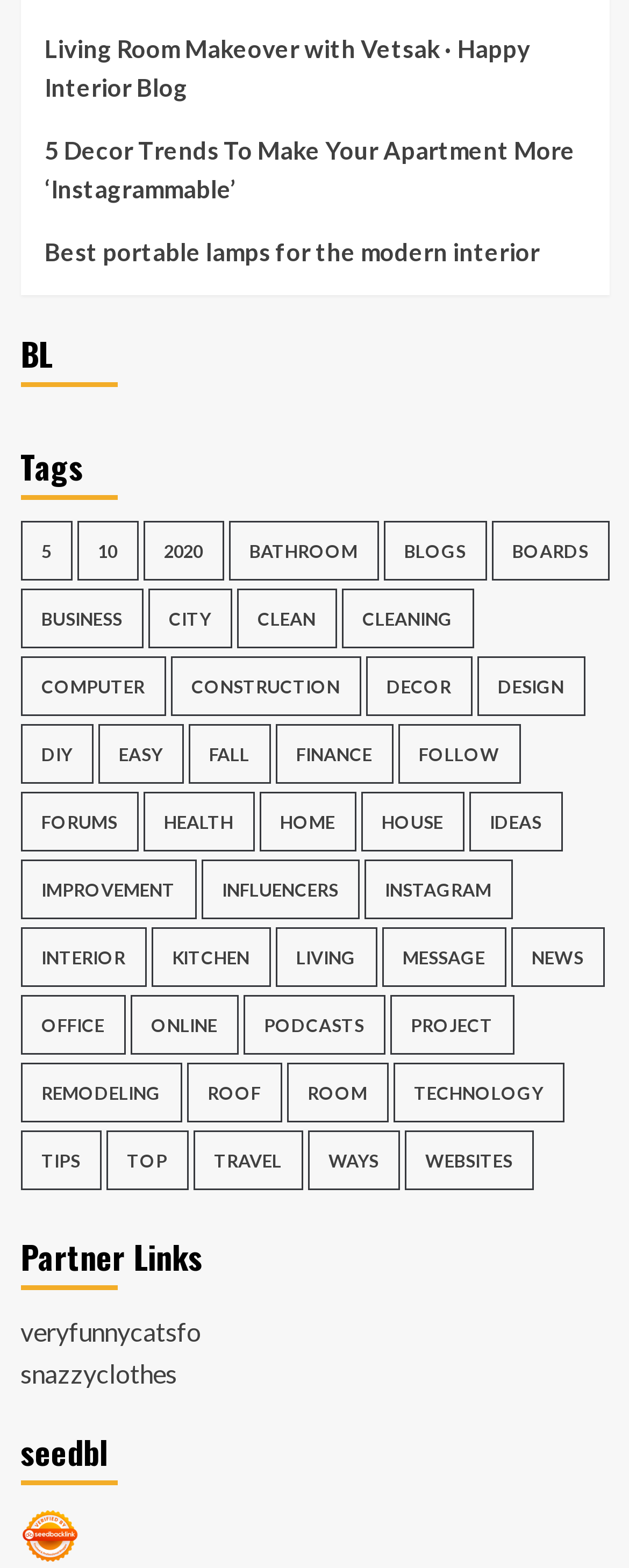Determine the bounding box coordinates of the clickable element necessary to fulfill the instruction: "View the 'Bathroom' category". Provide the coordinates as four float numbers within the 0 to 1 range, i.e., [left, top, right, bottom].

[0.363, 0.332, 0.601, 0.37]